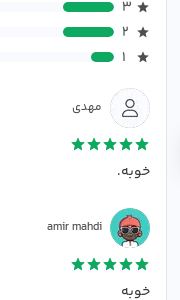What is the translation of 'خوبه' in the reviews?
Based on the screenshot, respond with a single word or phrase.

good